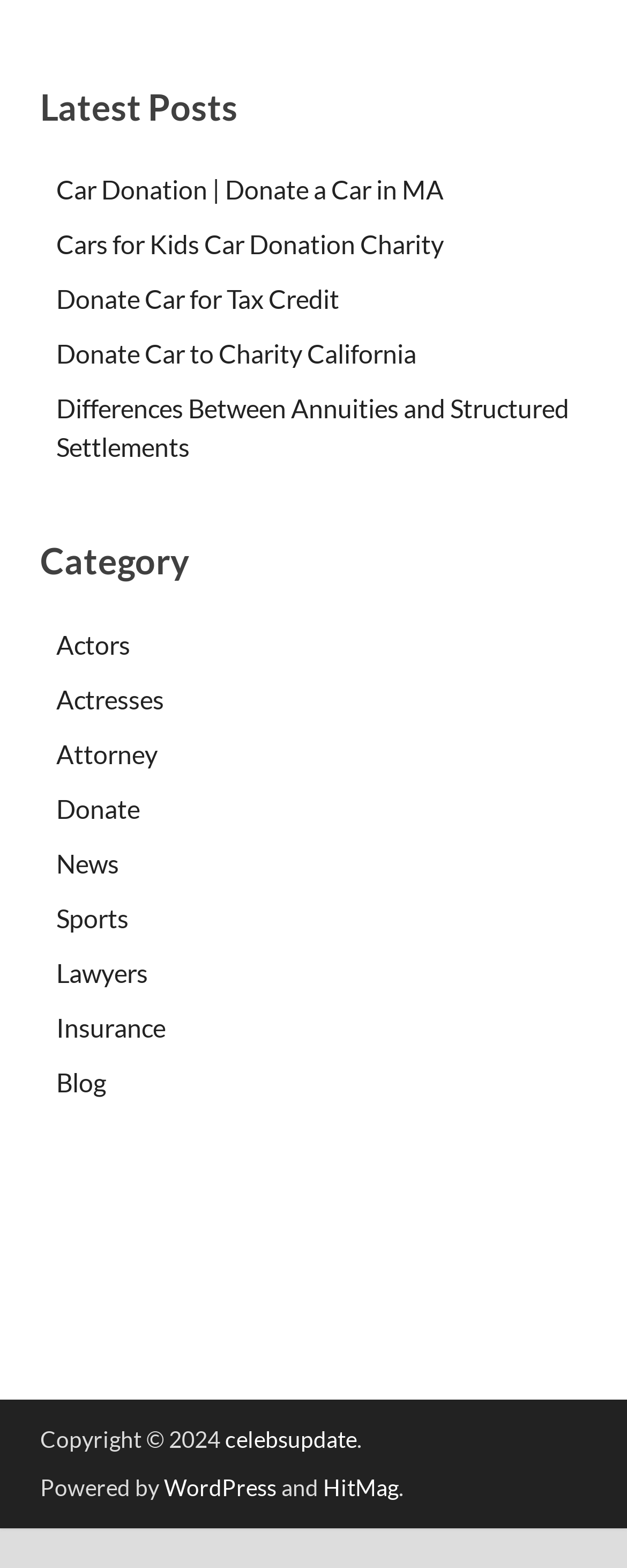What is the name of the website powered by?
Please answer the question with as much detail and depth as you can.

At the bottom of the page, it says 'Powered by WordPress and HitMag', so the website is powered by WordPress and HitMag.